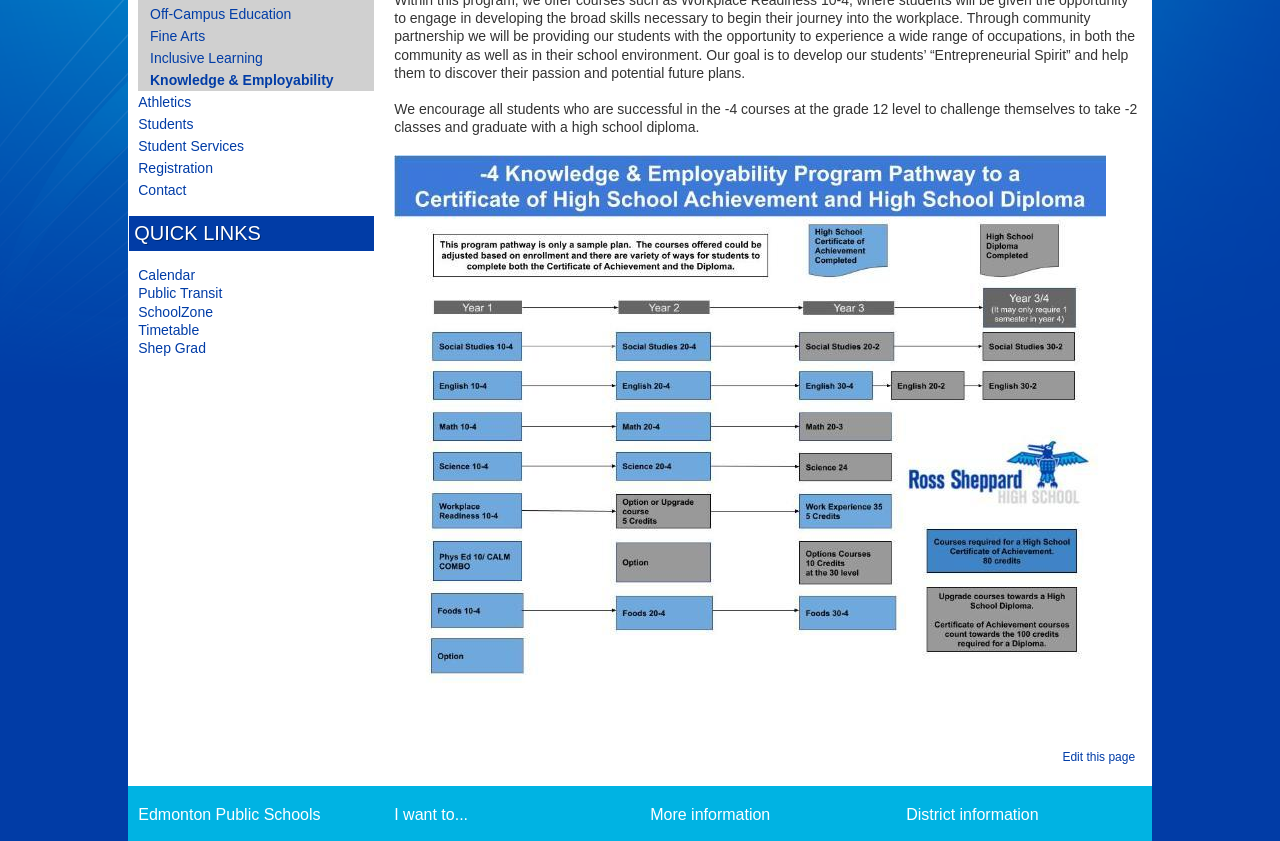Identify the bounding box of the UI component described as: "MTG Founder and President".

None